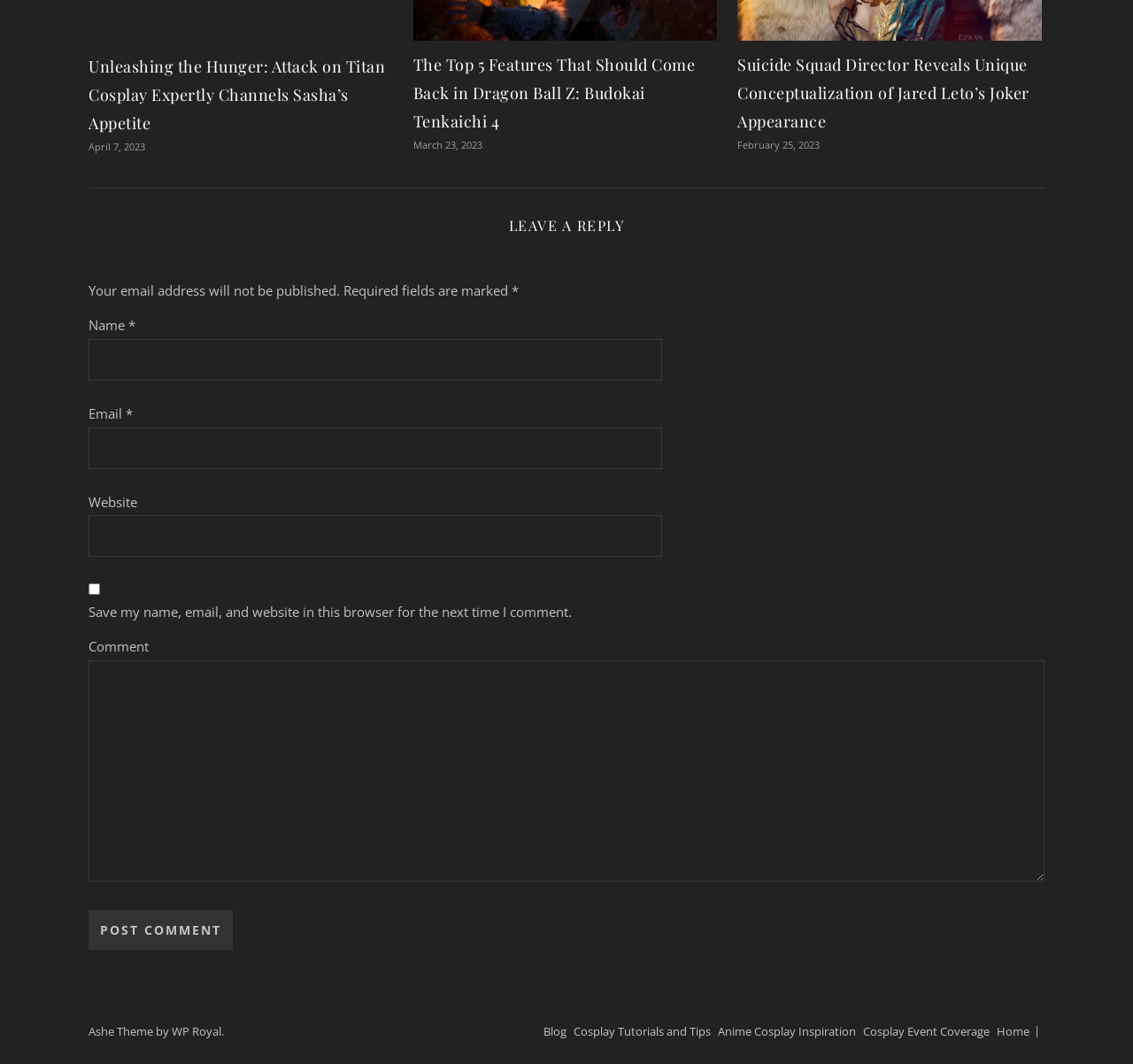What is the purpose of the text box labeled 'Email'?
Please answer the question as detailed as possible based on the image.

The text box labeled 'Email' is required and has a description 'Email *', which implies that it is used to input the user's email address, likely for commenting or other purposes.